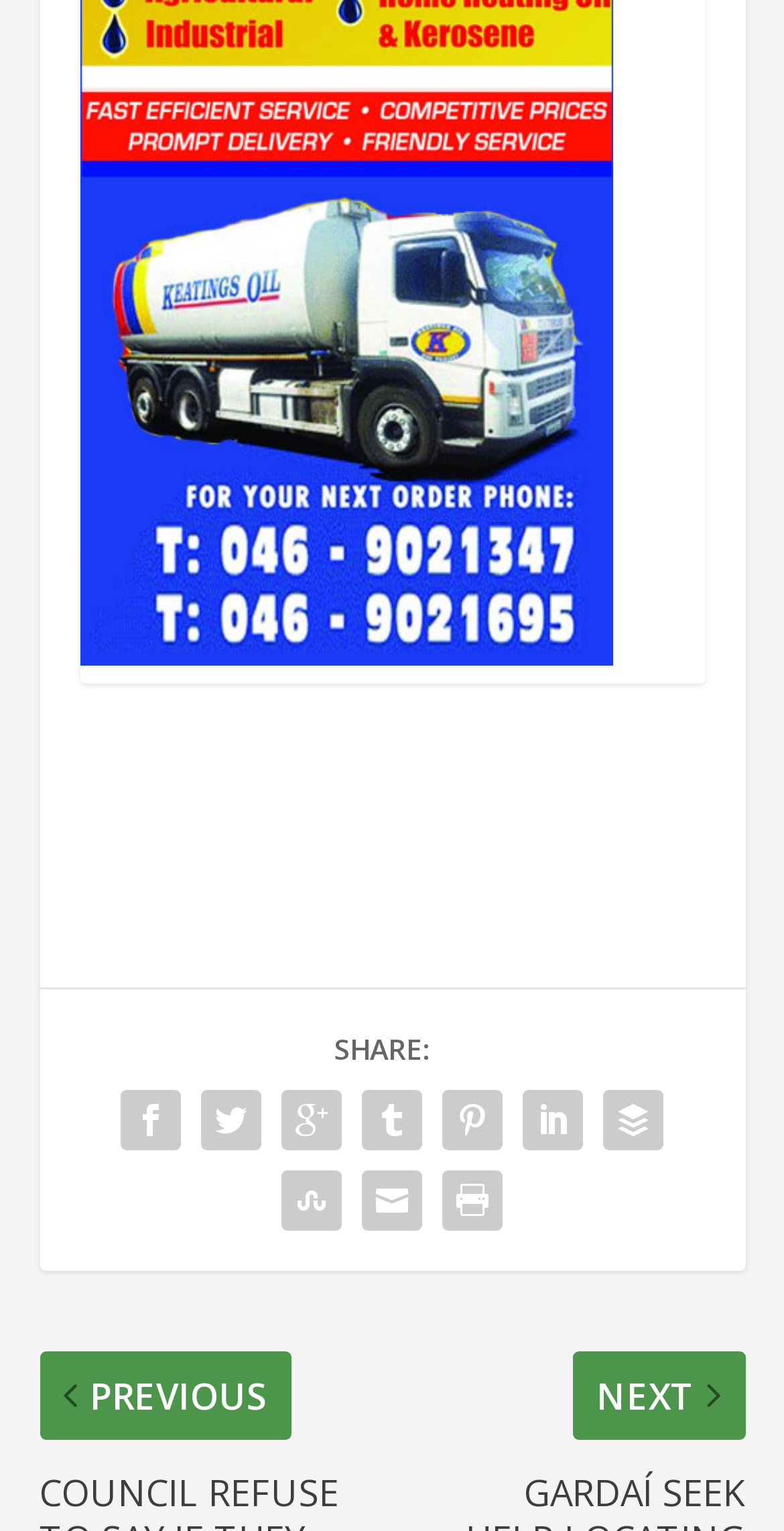Can you find the bounding box coordinates for the element to click on to achieve the instruction: "Click the fourth social media icon"?

[0.449, 0.705, 0.551, 0.757]